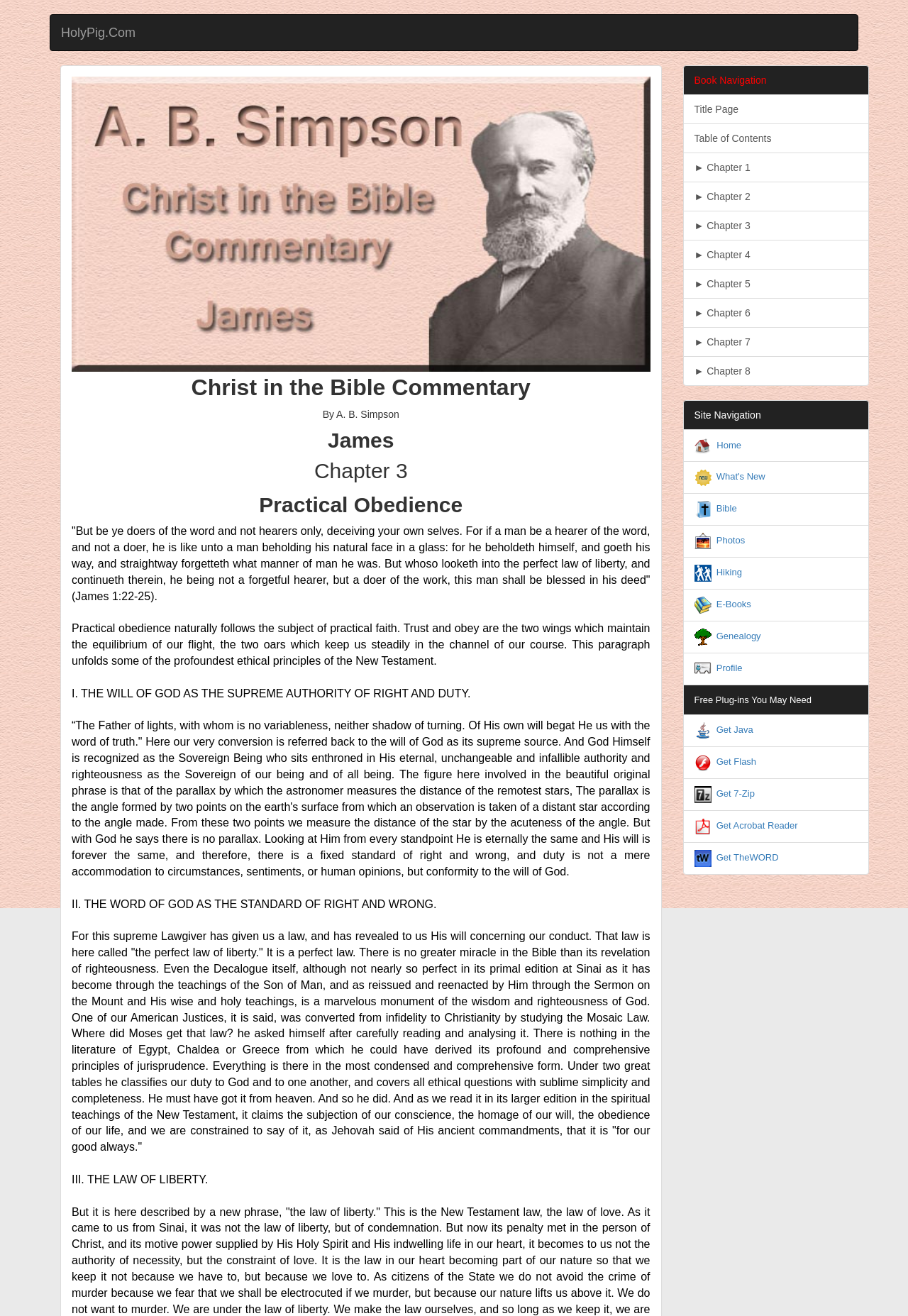Locate the UI element described by HolyPig.Com and provide its bounding box coordinates. Use the format (top-left x, top-left y, bottom-right x, bottom-right y) with all values as floating point numbers between 0 and 1.

[0.055, 0.011, 0.161, 0.038]